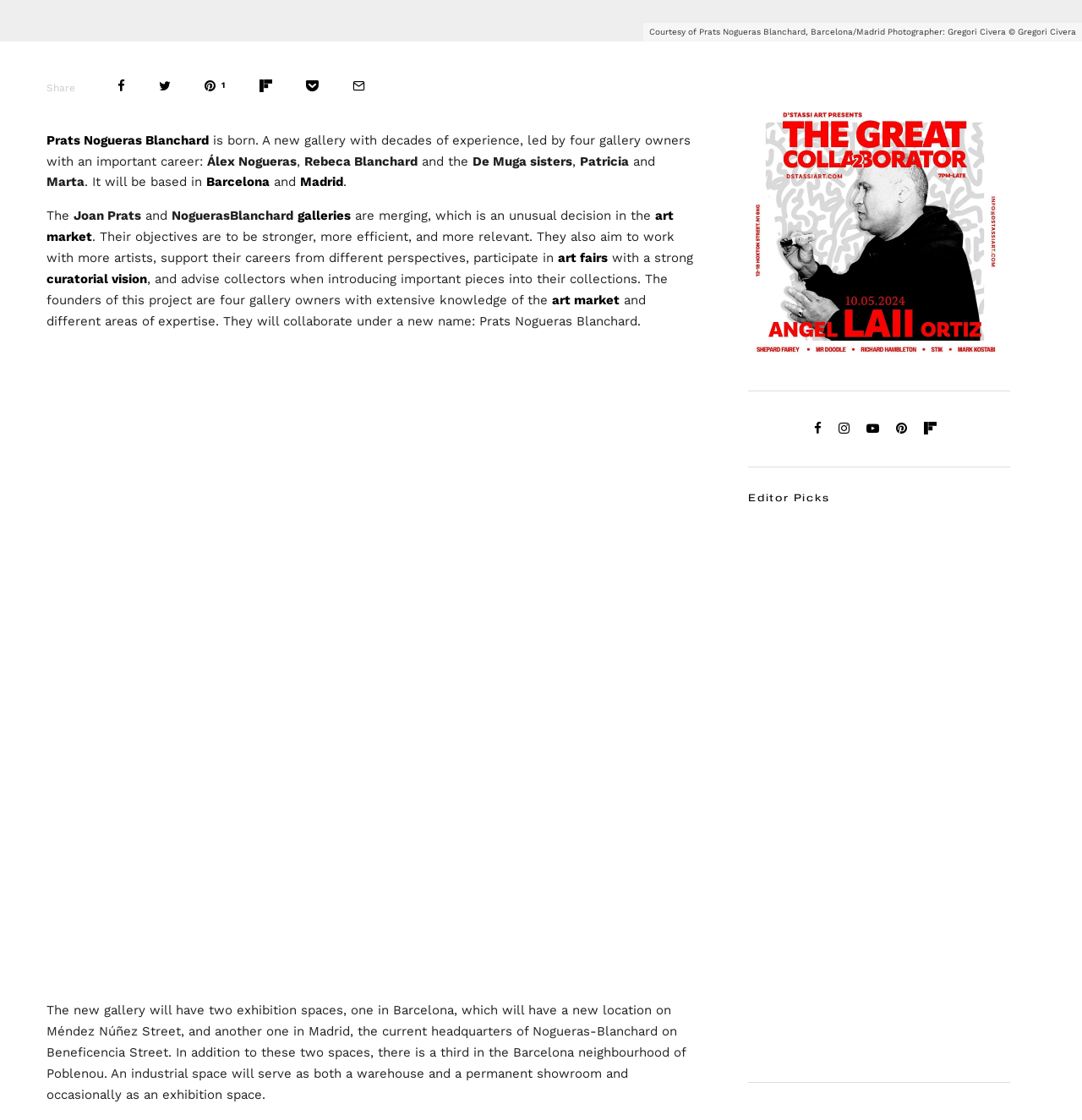Determine the bounding box coordinates for the area that needs to be clicked to fulfill this task: "Visit the Prats Nogueras Blanchard gallery". The coordinates must be given as four float numbers between 0 and 1, i.e., [left, top, right, bottom].

[0.043, 0.118, 0.193, 0.132]